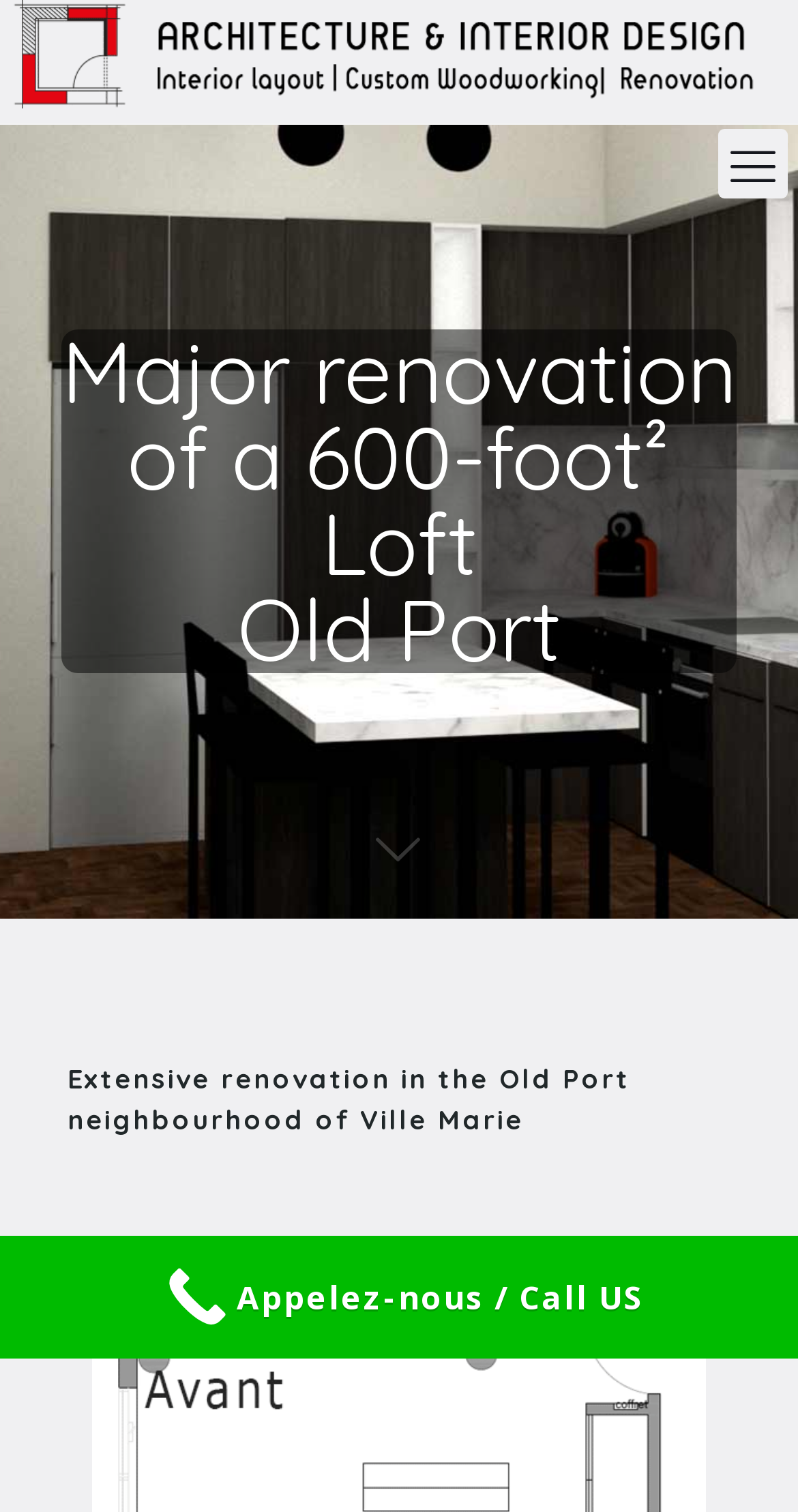Describe the webpage in detail, including text, images, and layout.

The webpage appears to be a portfolio or project showcase for an interior designer based in Montreal. At the top of the page, there is a prominent link to "Interior designer montréal 101 design" accompanied by an image with the same description. This element spans the entire width of the page.

To the right of this element, there is a "mobile menu" link, which is likely a navigation menu for mobile devices. Below these elements, there is a large heading that reads "Major renovation of a 600-foot² Loft Old Port", which takes up most of the page width.

Below the heading, there is a "scroll down icon" with a brief text description, followed by a heading that summarizes the project: "Extensive renovation in the Old Port neighbourhood of Ville Marie". This section is positioned roughly in the middle of the page.

At the bottom of the page, there is a call-to-action link "Appelez-nous / Call US", which spans the entire width of the page.